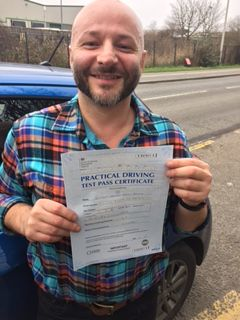What is the man holding?
Based on the visual content, answer with a single word or a brief phrase.

Practical Driving Test Pass Certificate